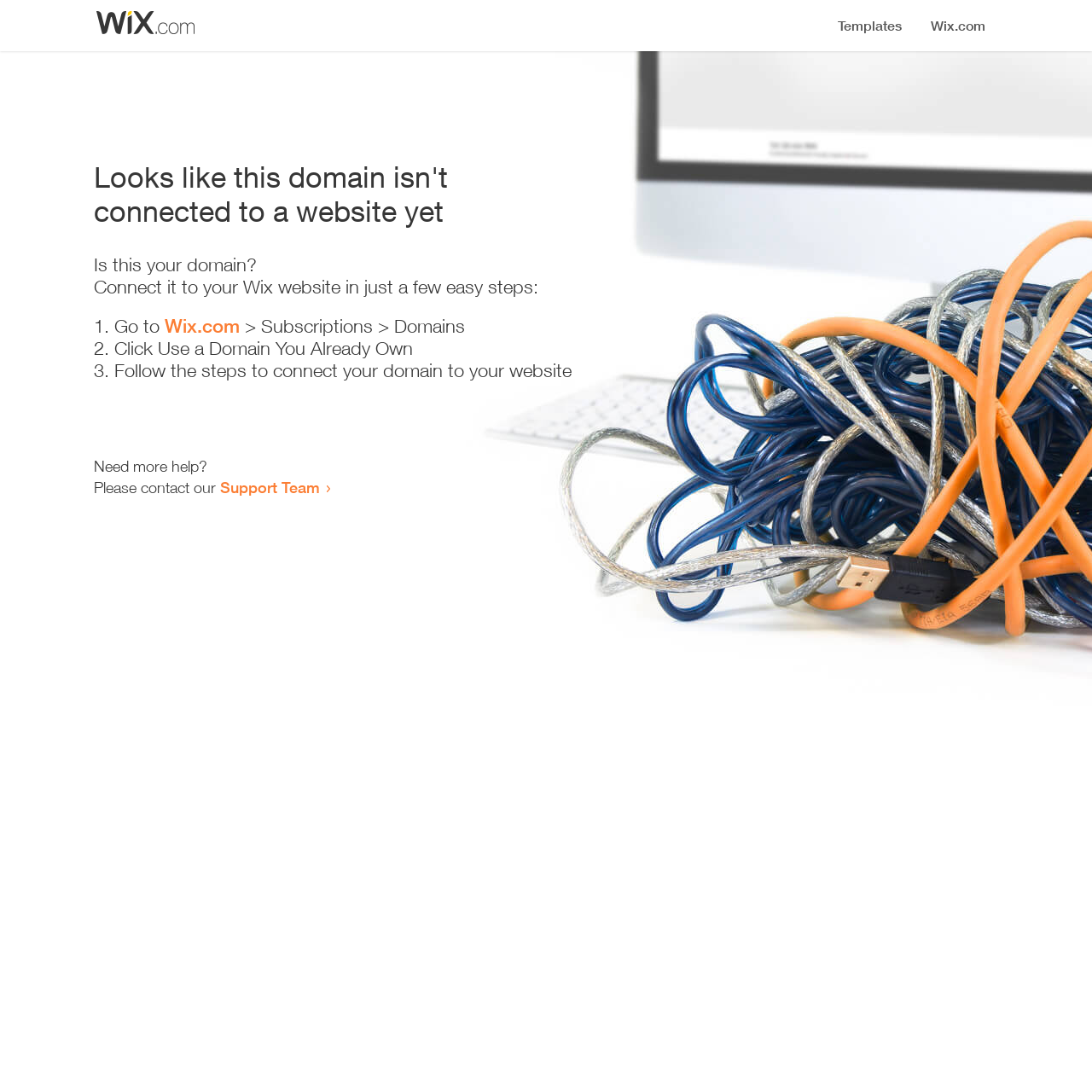Please examine the image and answer the question with a detailed explanation:
What should I do if I need more help?

The webpage suggests that if I need more help, I should contact the Support Team, which is a link provided at the bottom of the page.